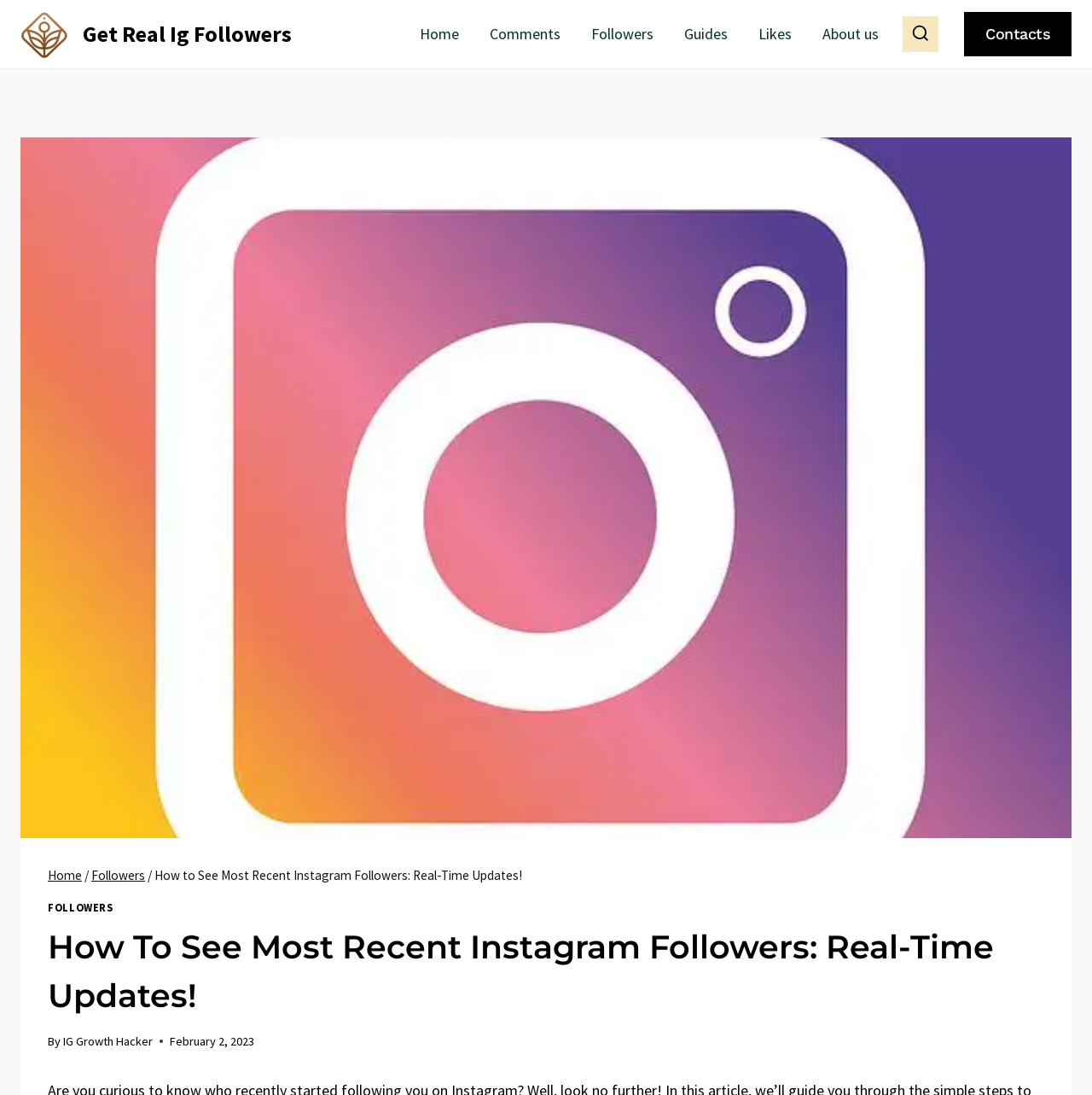Produce a meticulous description of the webpage.

This webpage is about a guide on how to see the most recent Instagram followers in real-time. At the top left corner, there is a logo of "Get Real Ig Followers" with a link to the website. Next to it, there is a primary navigation menu with links to "Home", "Comments", "Followers", "Guides", "Likes", and "About us". 

On the top right corner, there is a button to view the search form. Beside it, there is a link to "Contacts". 

Below the navigation menu, there is a large image that spans almost the entire width of the page, with a header section on top of it. The header section contains breadcrumbs navigation with links to "Home" and "Followers", and a title "How to See Most Recent Instagram Followers: Real-Time Updates!". 

Below the header section, there is a link to "FOLLOWERS" and a heading with the same title as the webpage. The author of the article, "IG Growth Hacker", is credited below the heading, along with the publication date "February 2, 2023".